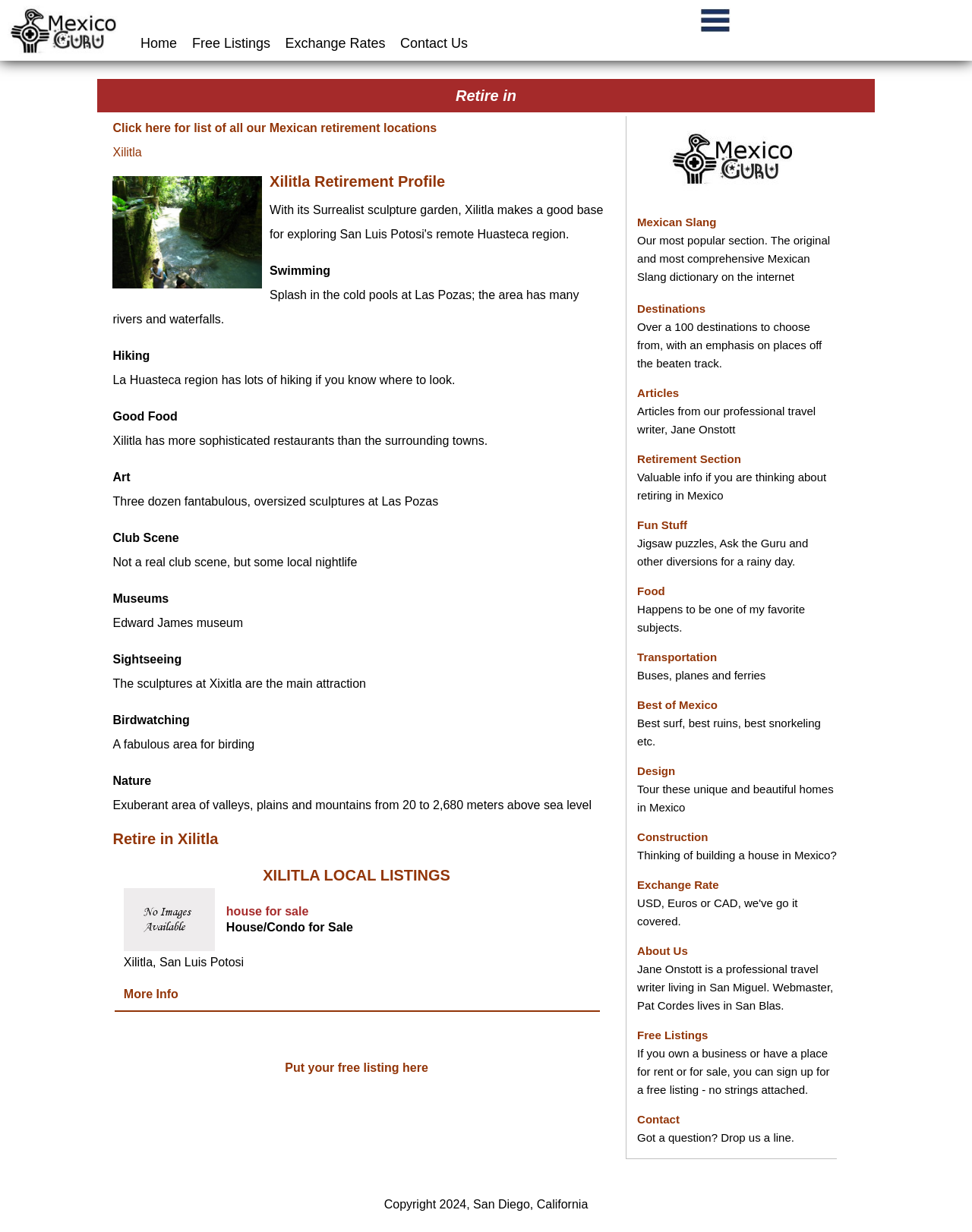What is the purpose of the 'Free Listings' section?
Using the image as a reference, answer with just one word or a short phrase.

For business owners to list their properties